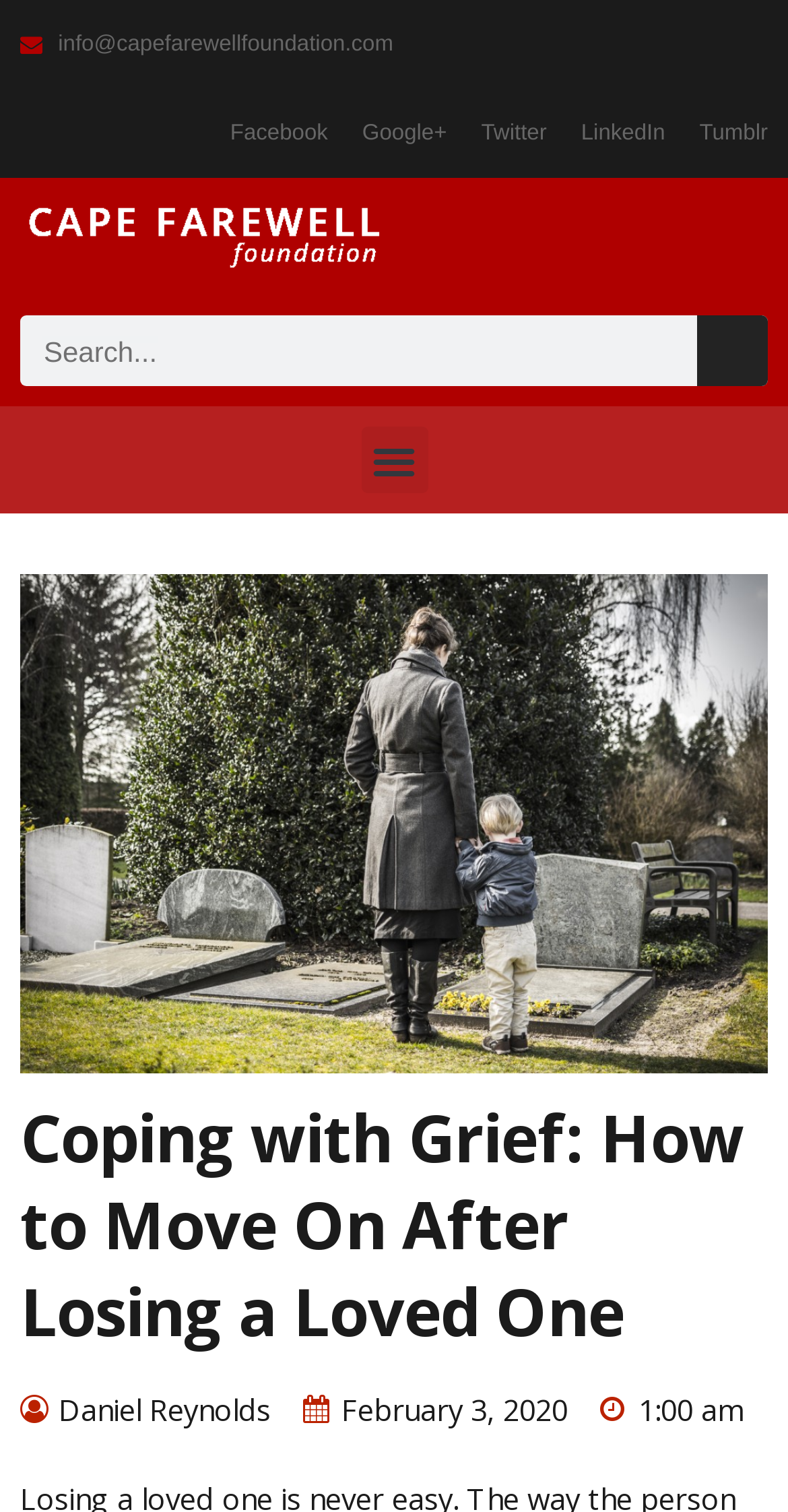What is the time of the latest article?
Look at the image and answer the question using a single word or phrase.

1:00 am